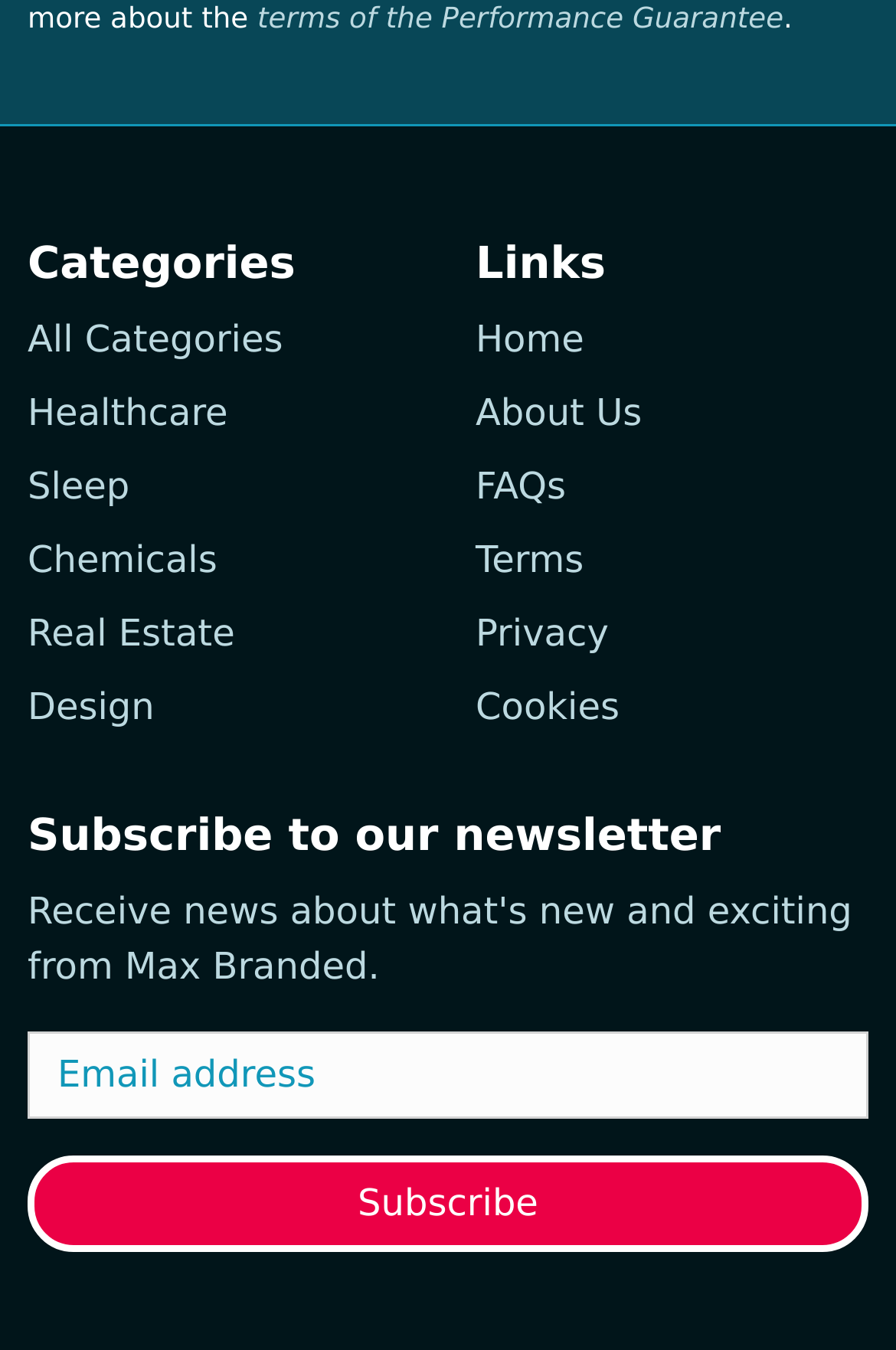What is the purpose of the textbox at the bottom of the webpage?
Answer the question with as much detail as you can, using the image as a reference.

I found a textbox element with a label 'Email address' and a button element with the text 'Subscribe' below it. Based on the context, I infer that the purpose of the textbox is to enter an email address, likely to subscribe to a newsletter.